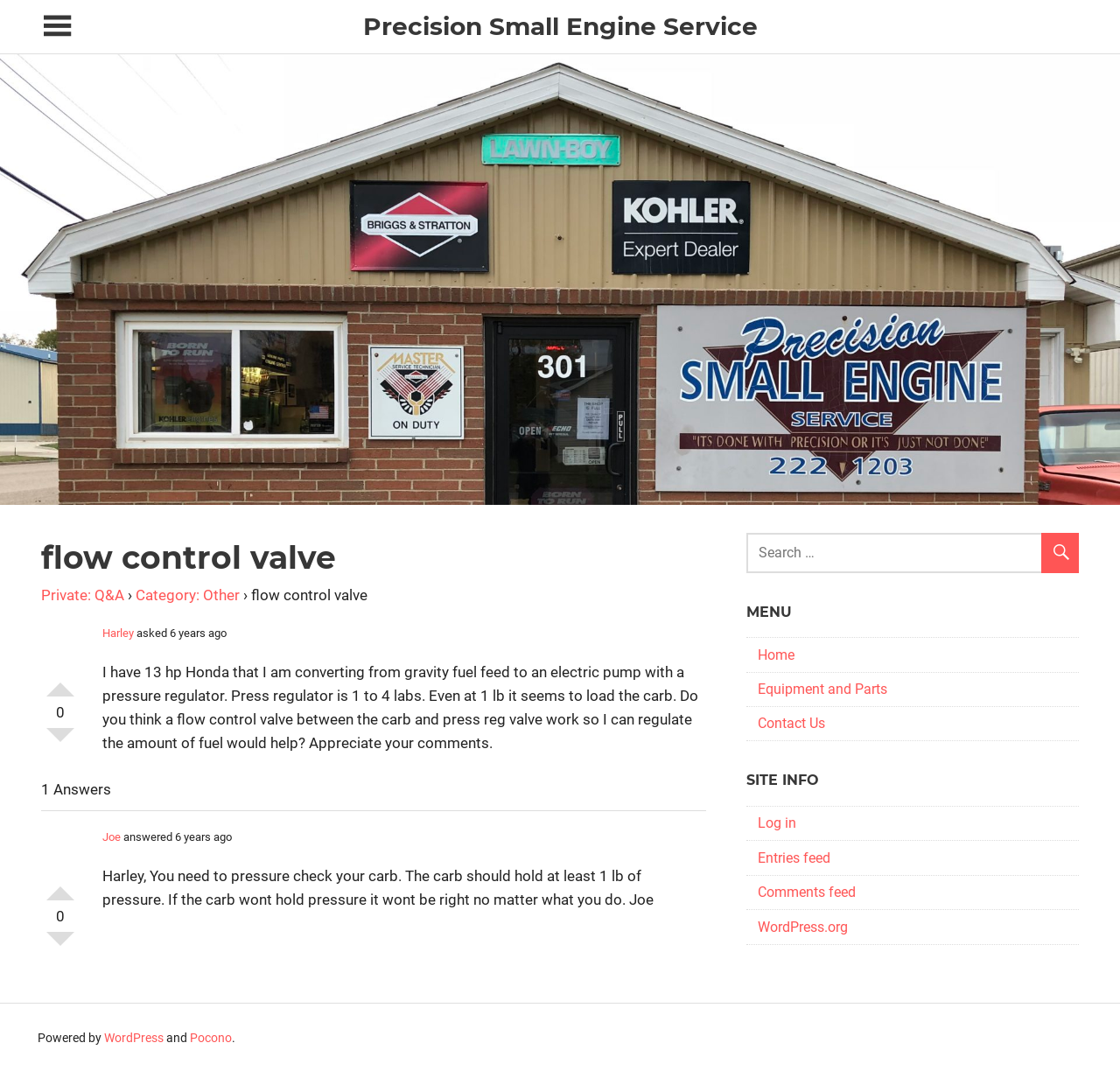Given the description of a UI element: "WordPress", identify the bounding box coordinates of the matching element in the webpage screenshot.

[0.093, 0.944, 0.146, 0.957]